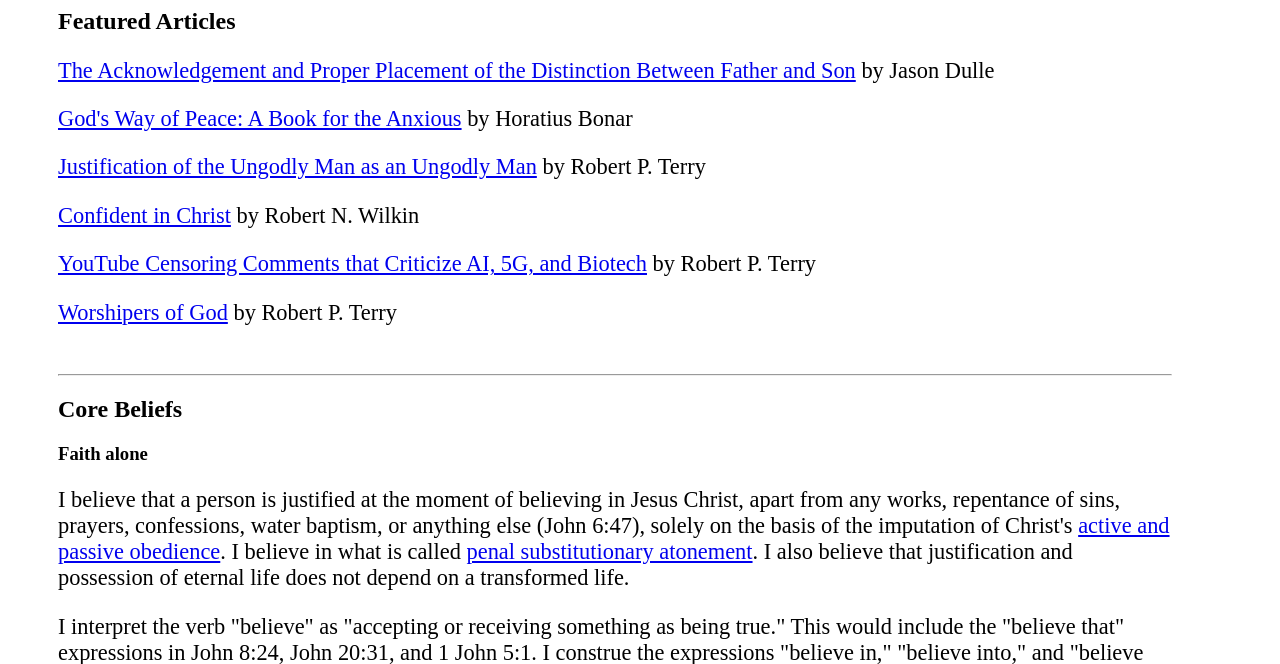Provide the bounding box coordinates of the HTML element described as: "Worshipers of God". The bounding box coordinates should be four float numbers between 0 and 1, i.e., [left, top, right, bottom].

[0.045, 0.451, 0.178, 0.489]